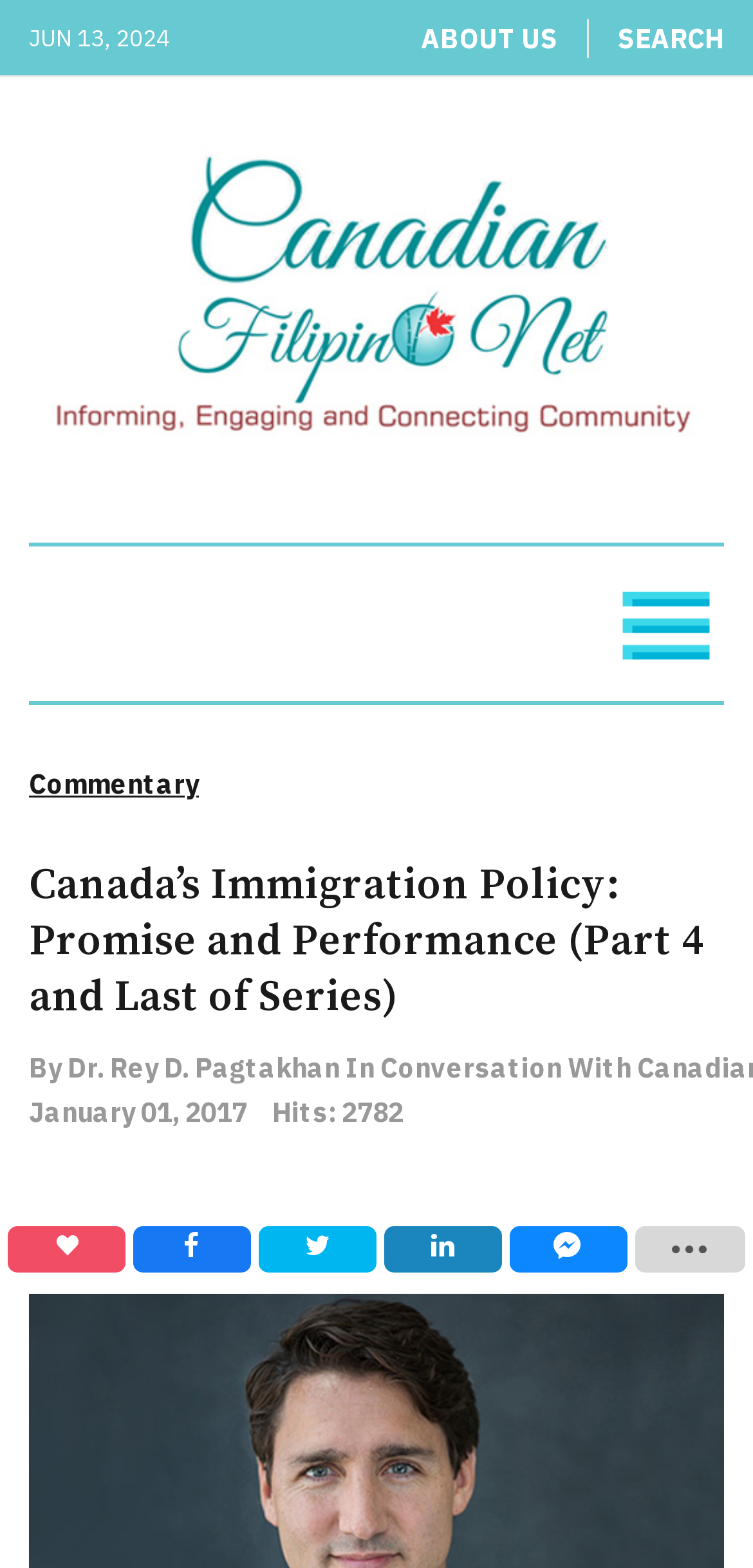Determine the bounding box coordinates of the region that needs to be clicked to achieve the task: "Share on Facebook".

[0.177, 0.782, 0.333, 0.812]